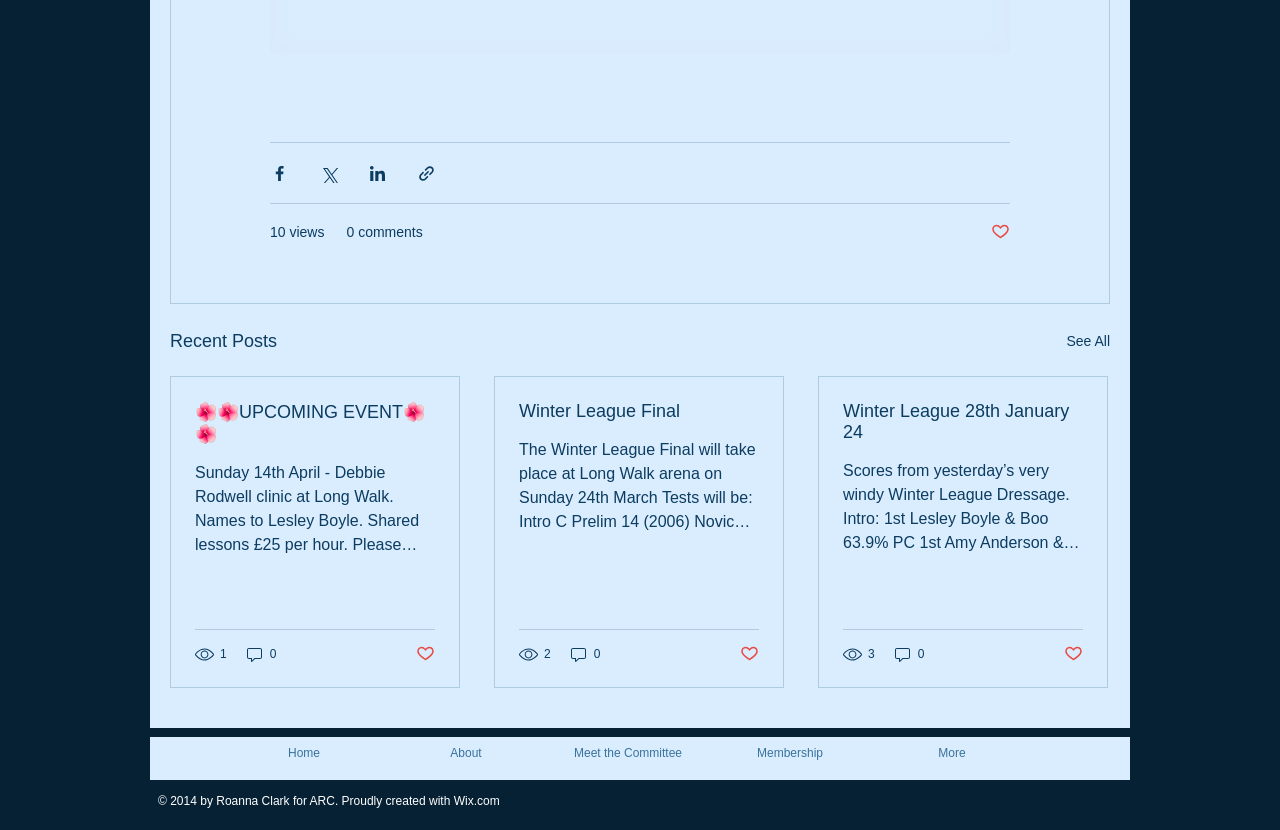Give a concise answer using only one word or phrase for this question:
How many social media sharing buttons are there?

4